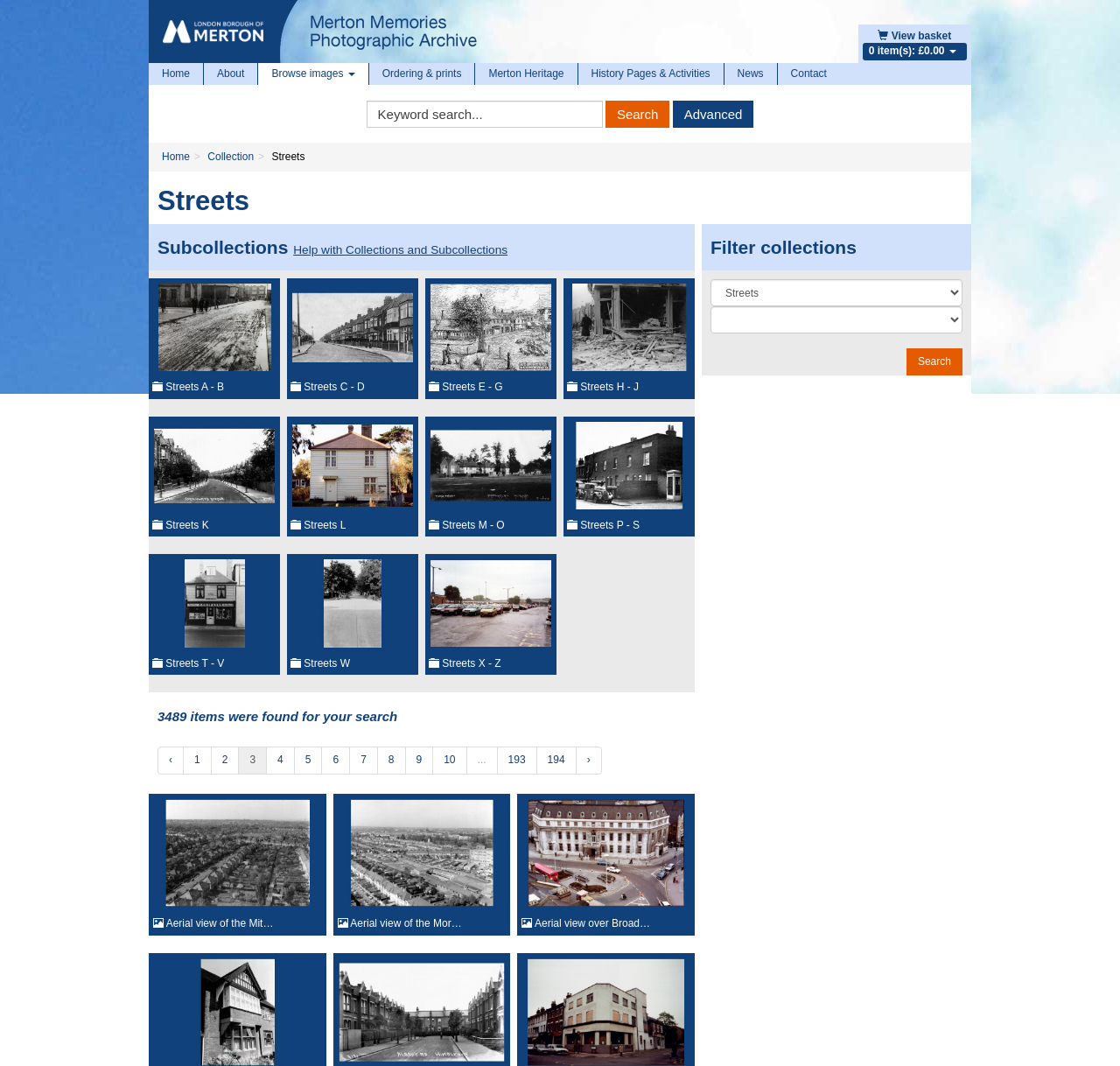Can you find the bounding box coordinates for the element to click on to achieve the instruction: "Click the email link"?

None